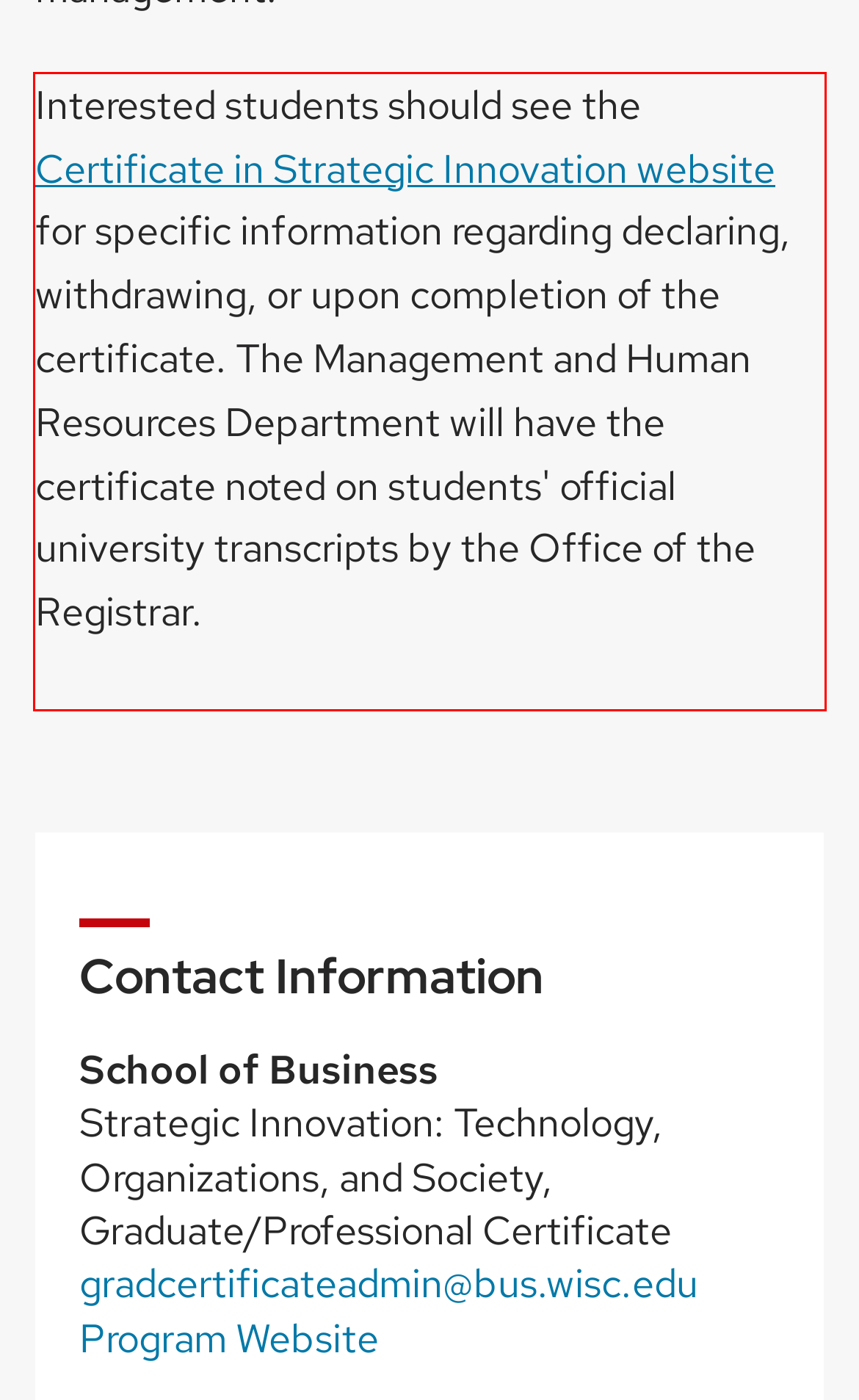You have a screenshot with a red rectangle around a UI element. Recognize and extract the text within this red bounding box using OCR.

Interested students should see the Certificate in Strategic Innovation website for specific information regarding declaring, withdrawing, or upon completion of the certificate. The Management and Human Resources Department will have the certificate noted on students' official university transcripts by the Office of the Registrar.